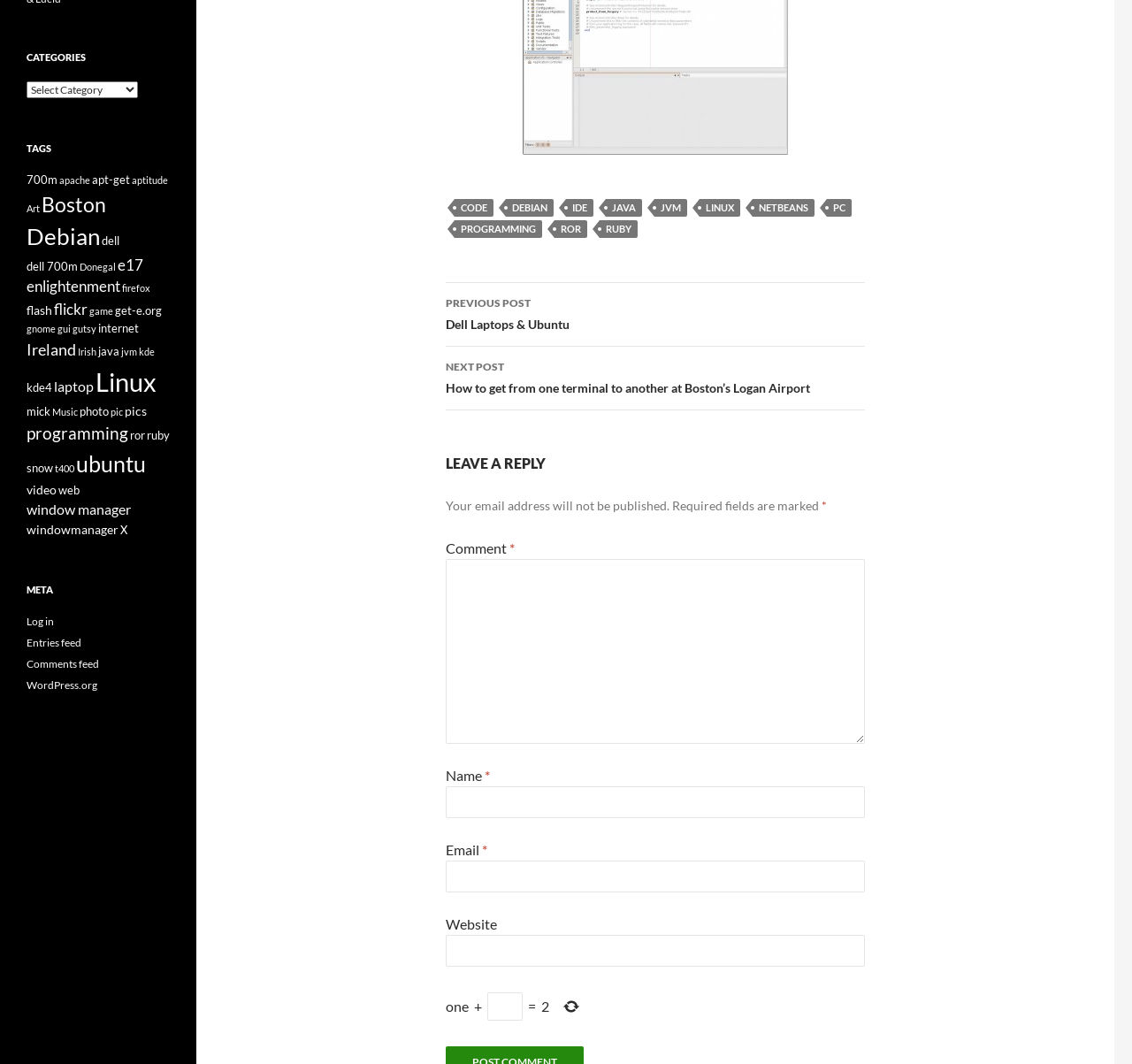Based on the description "parent_node: Website name="url"", find the bounding box of the specified UI element.

[0.394, 0.879, 0.764, 0.909]